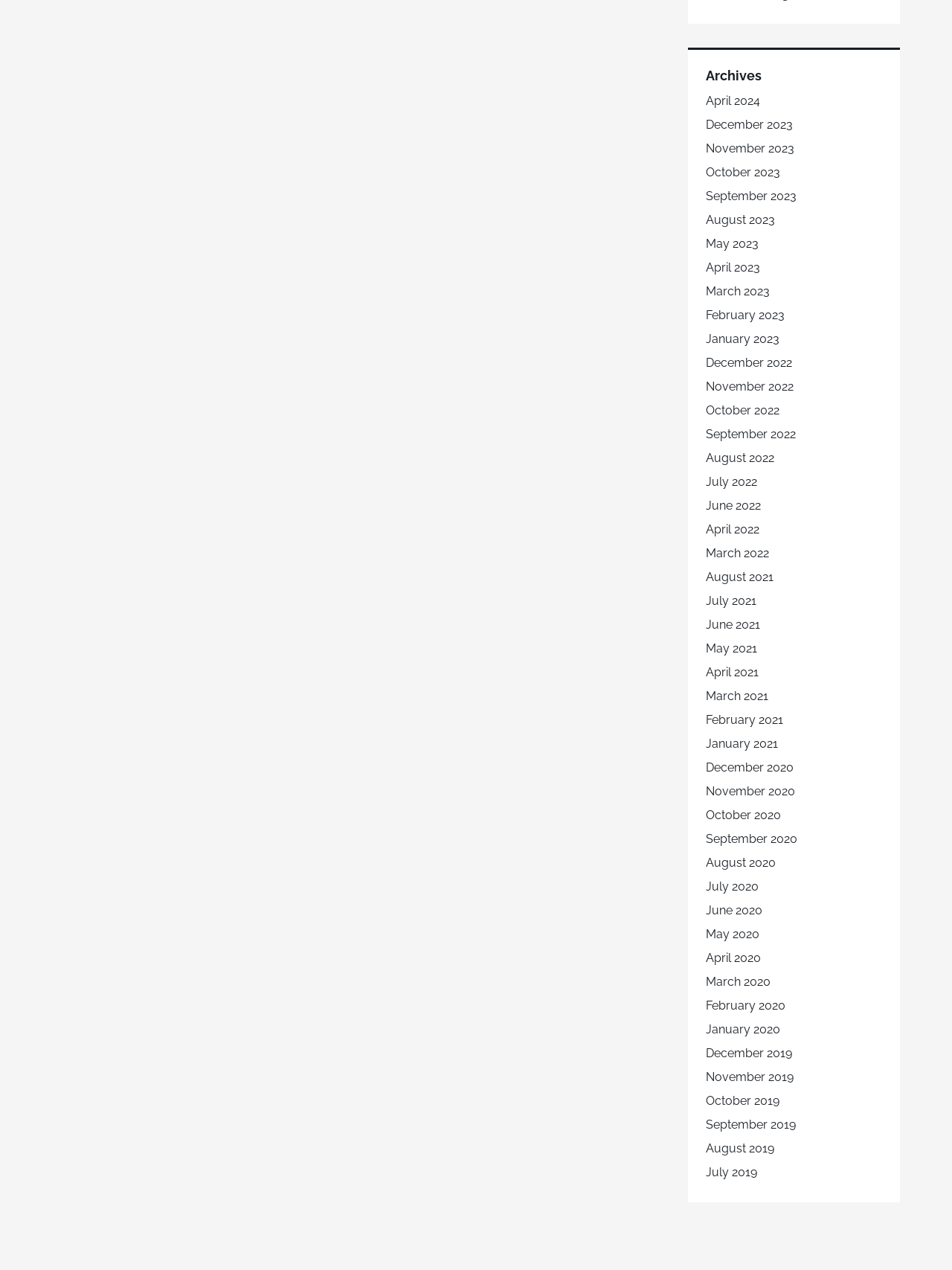Use a single word or phrase to answer the question: What is the earliest month and year available on the webpage?

December 2019